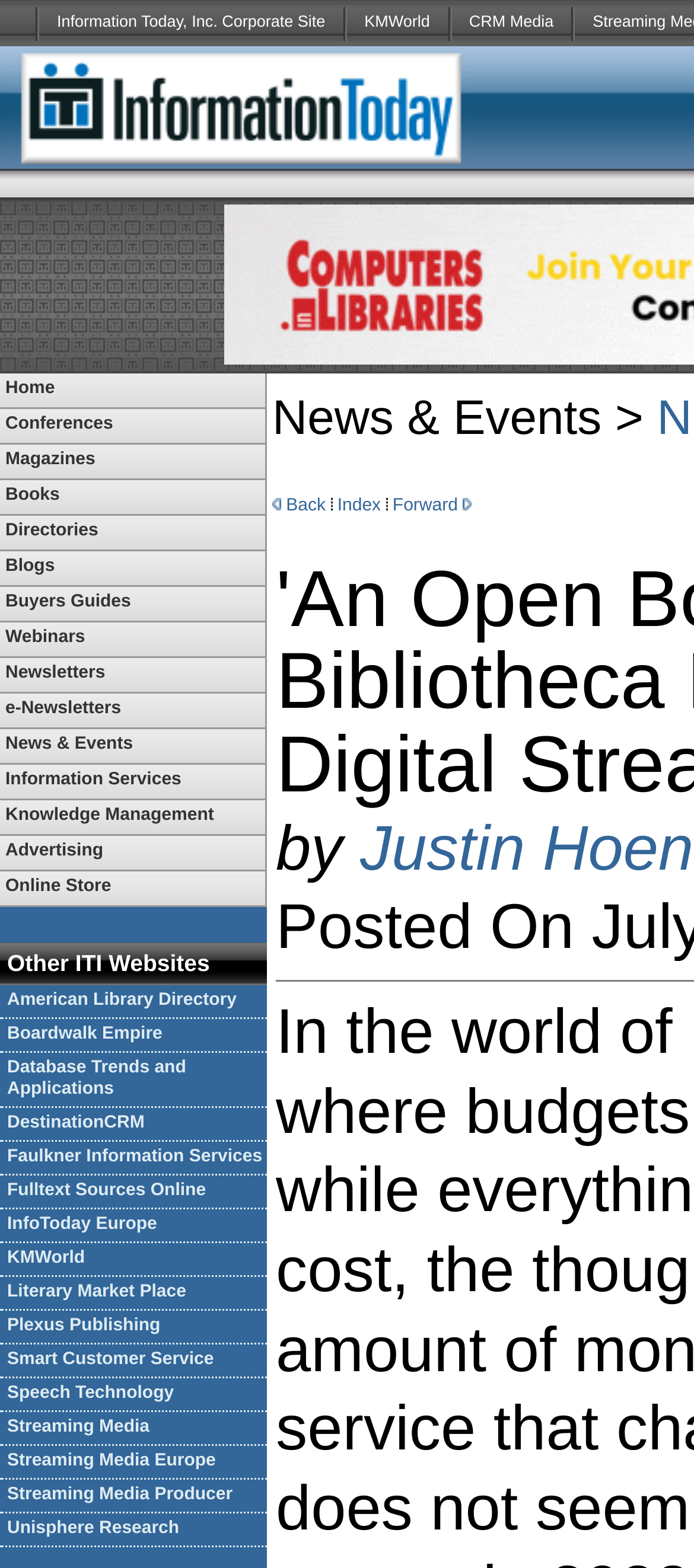Given the following UI element description: "Streaming Media", find the bounding box coordinates in the webpage screenshot.

[0.0, 0.901, 0.385, 0.922]